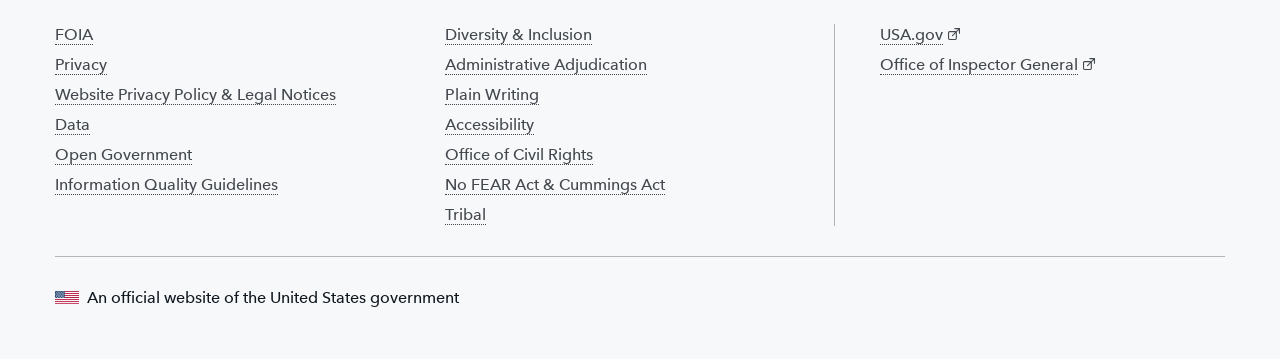Identify and provide the bounding box for the element described by: "Plain Writing".

[0.347, 0.236, 0.421, 0.291]